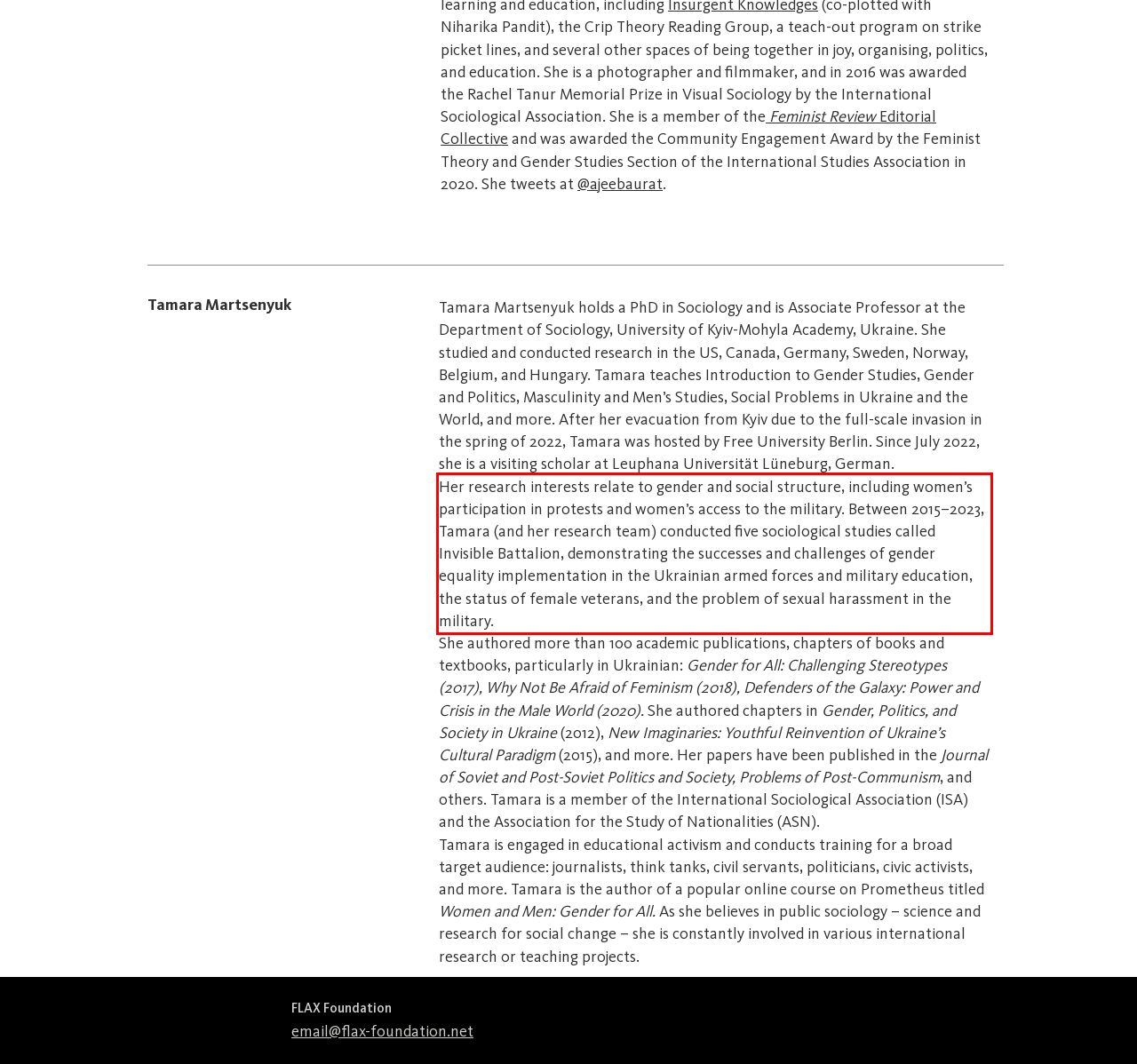Please examine the screenshot of the webpage and read the text present within the red rectangle bounding box.

Her research interests relate to gender and social structure, including women’s participation in protests and women’s access to the military. Between 2015–2023, Tamara (and her research team) conducted five sociological studies called Invisible Battalion, demonstrating the successes and challenges of gender equality implementation in the Ukrainian armed forces and military education, the status of female veterans, and the problem of sexual harassment in the military.